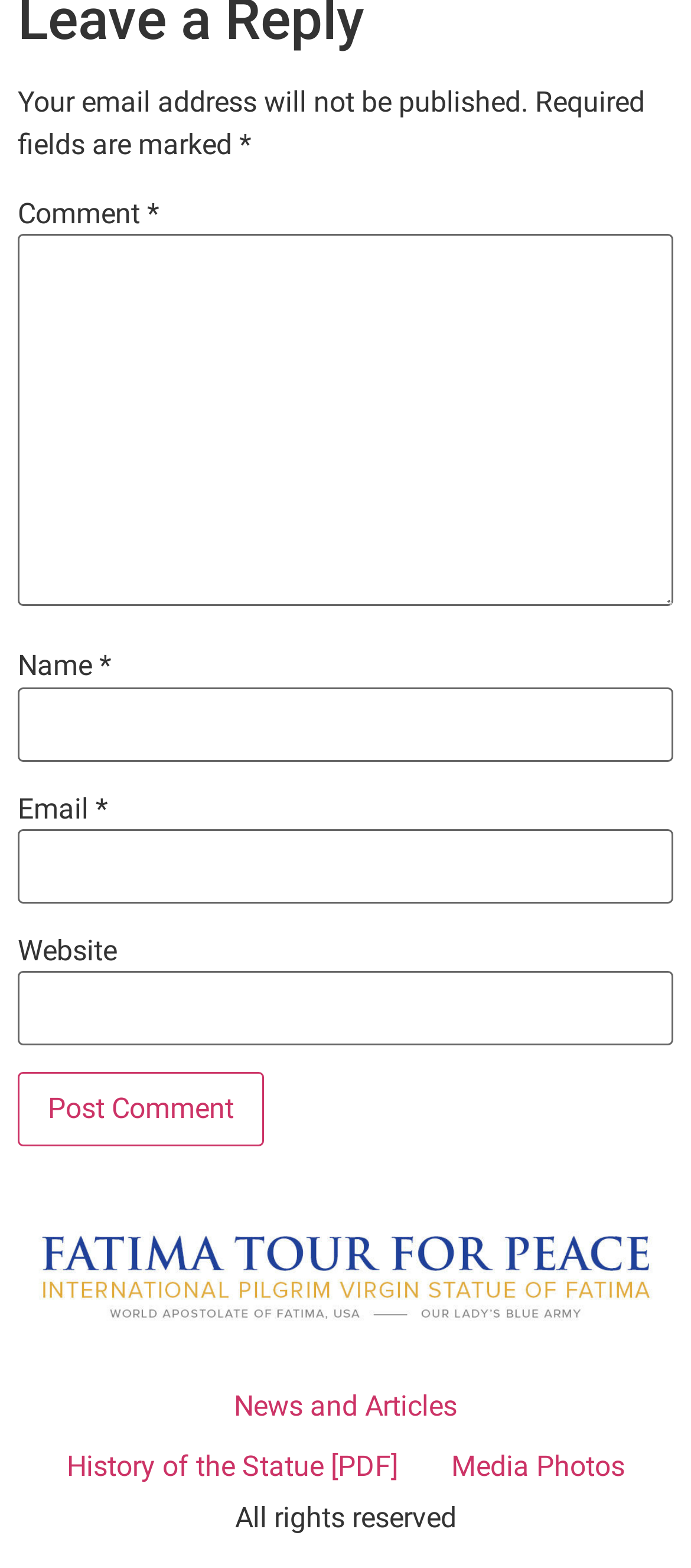Please determine the bounding box coordinates for the UI element described as: "parent_node: Comment * name="comment"".

[0.026, 0.15, 0.974, 0.387]